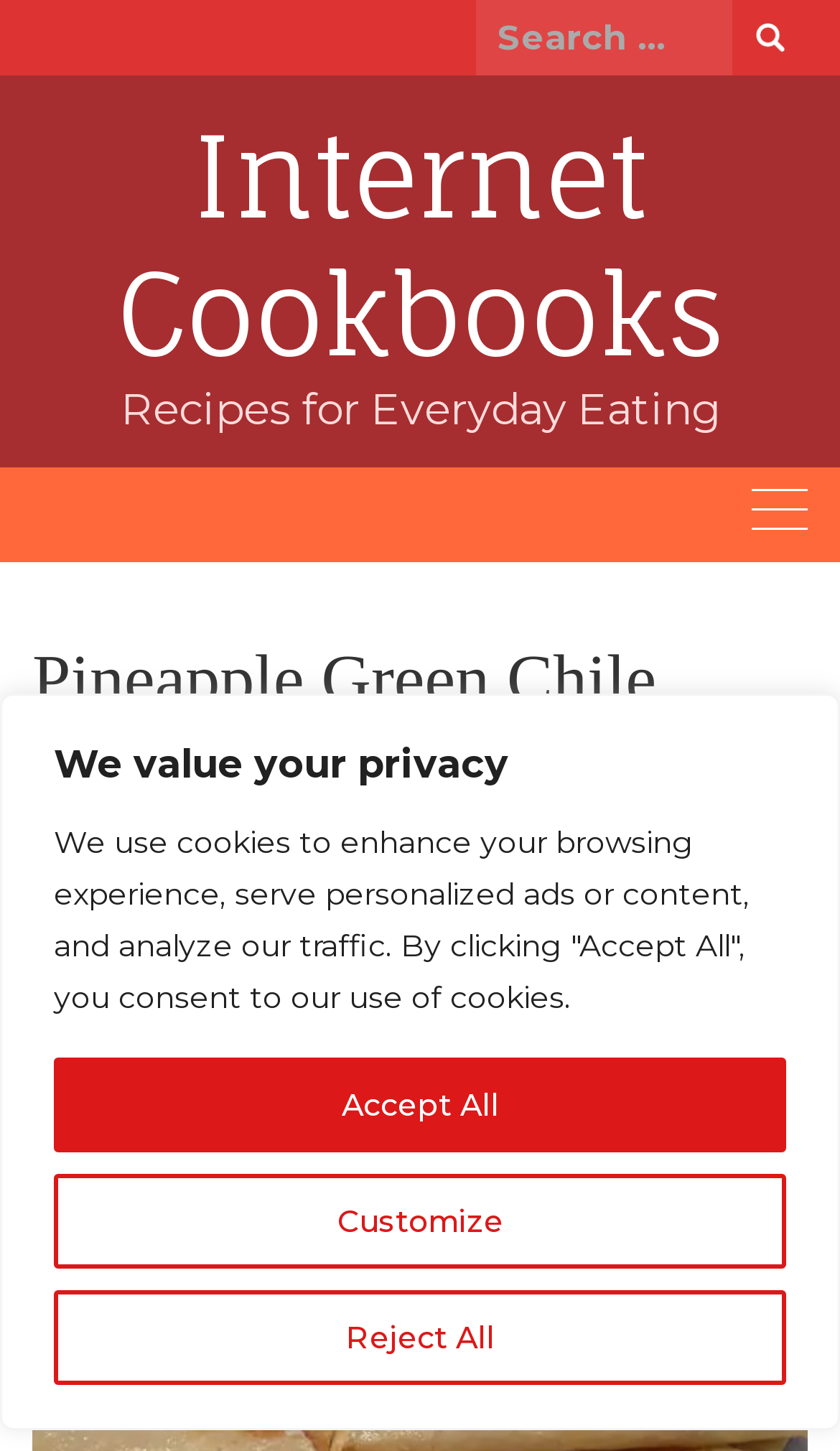Locate the bounding box coordinates of the element to click to perform the following action: 'browse APPETIZERS/SNACKS category'. The coordinates should be given as four float values between 0 and 1, in the form of [left, top, right, bottom].

[0.354, 0.567, 0.687, 0.589]